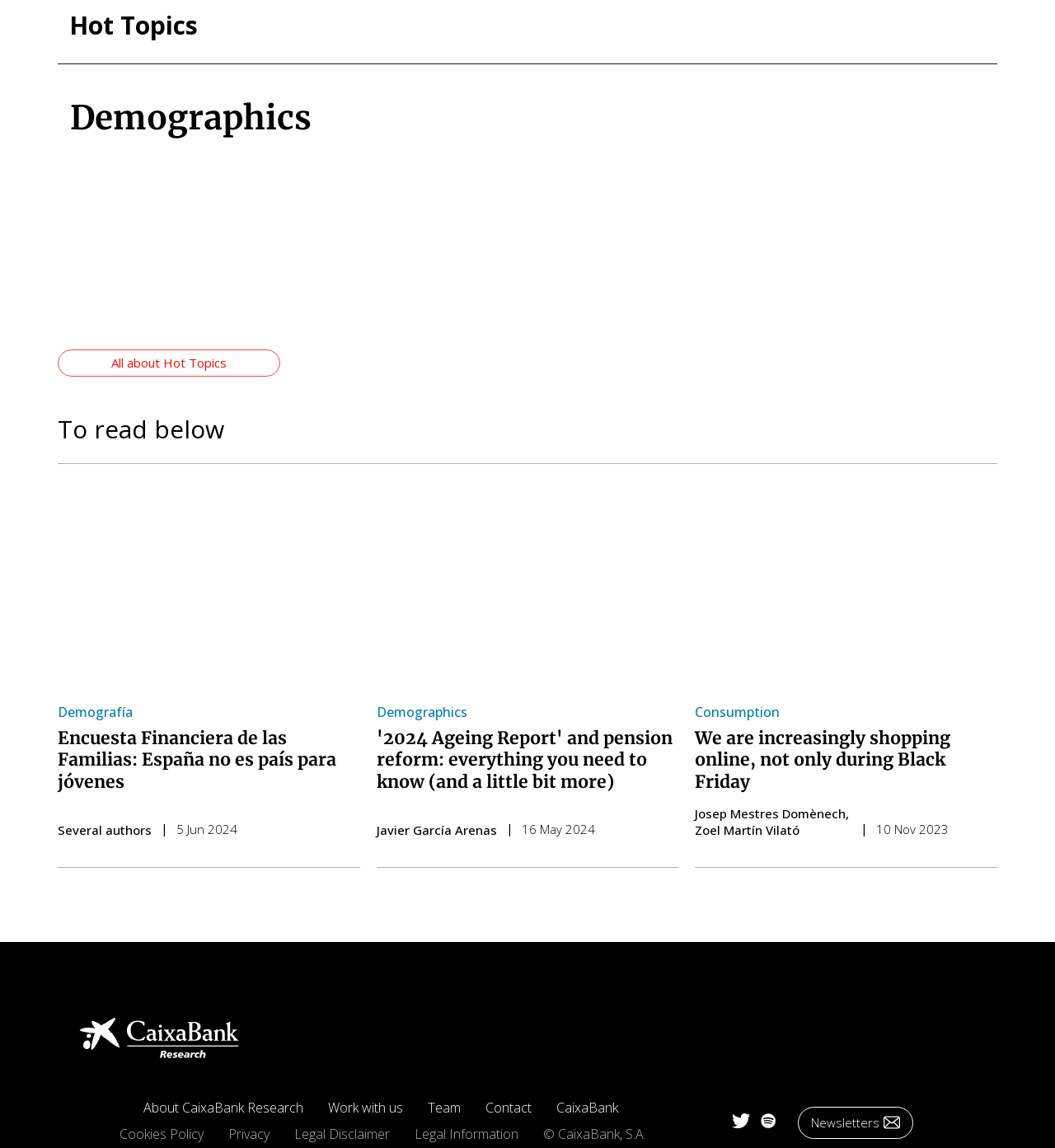Locate the bounding box coordinates of the area you need to click to fulfill this instruction: 'View image of Paso de peatones'. The coordinates must be in the form of four float numbers ranging from 0 to 1: [left, top, right, bottom].

[0.5, 0.084, 0.945, 0.328]